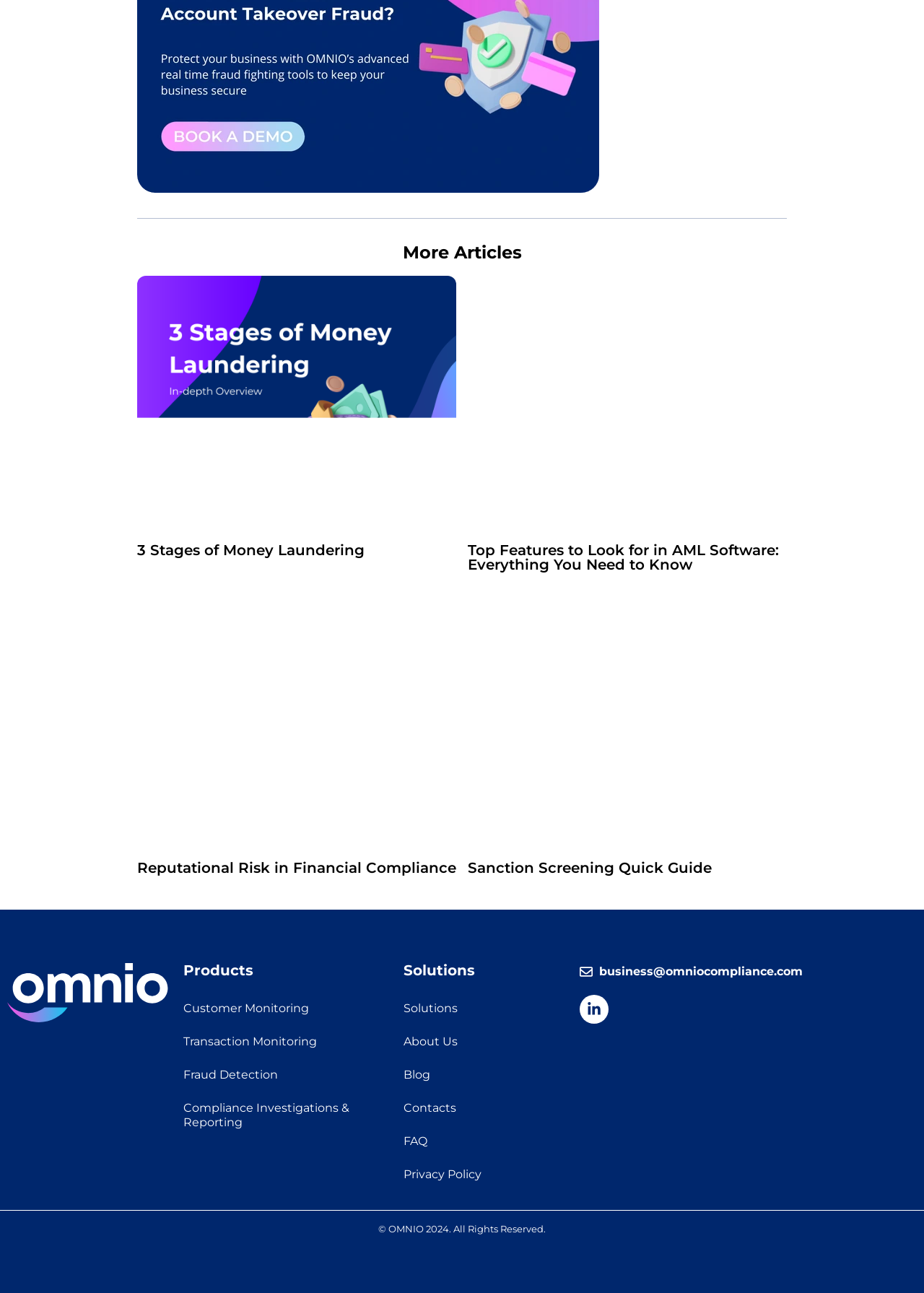Please predict the bounding box coordinates of the element's region where a click is necessary to complete the following instruction: "Explore 'Customer Monitoring'". The coordinates should be represented by four float numbers between 0 and 1, i.e., [left, top, right, bottom].

[0.198, 0.767, 0.421, 0.793]